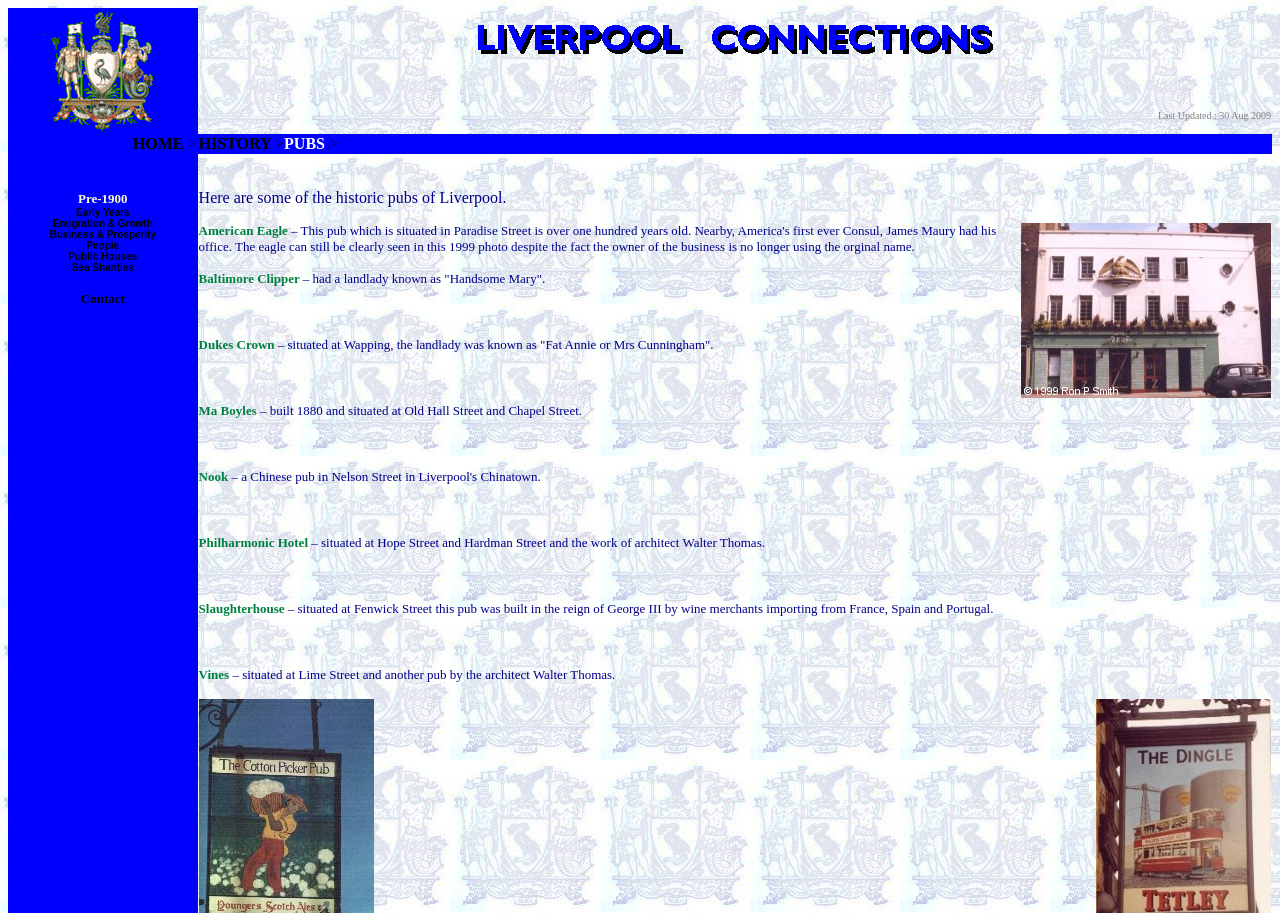Pinpoint the bounding box coordinates of the clickable area needed to execute the instruction: "Click on the HOME link". The coordinates should be specified as four float numbers between 0 and 1, i.e., [left, top, right, bottom].

[0.104, 0.148, 0.146, 0.166]